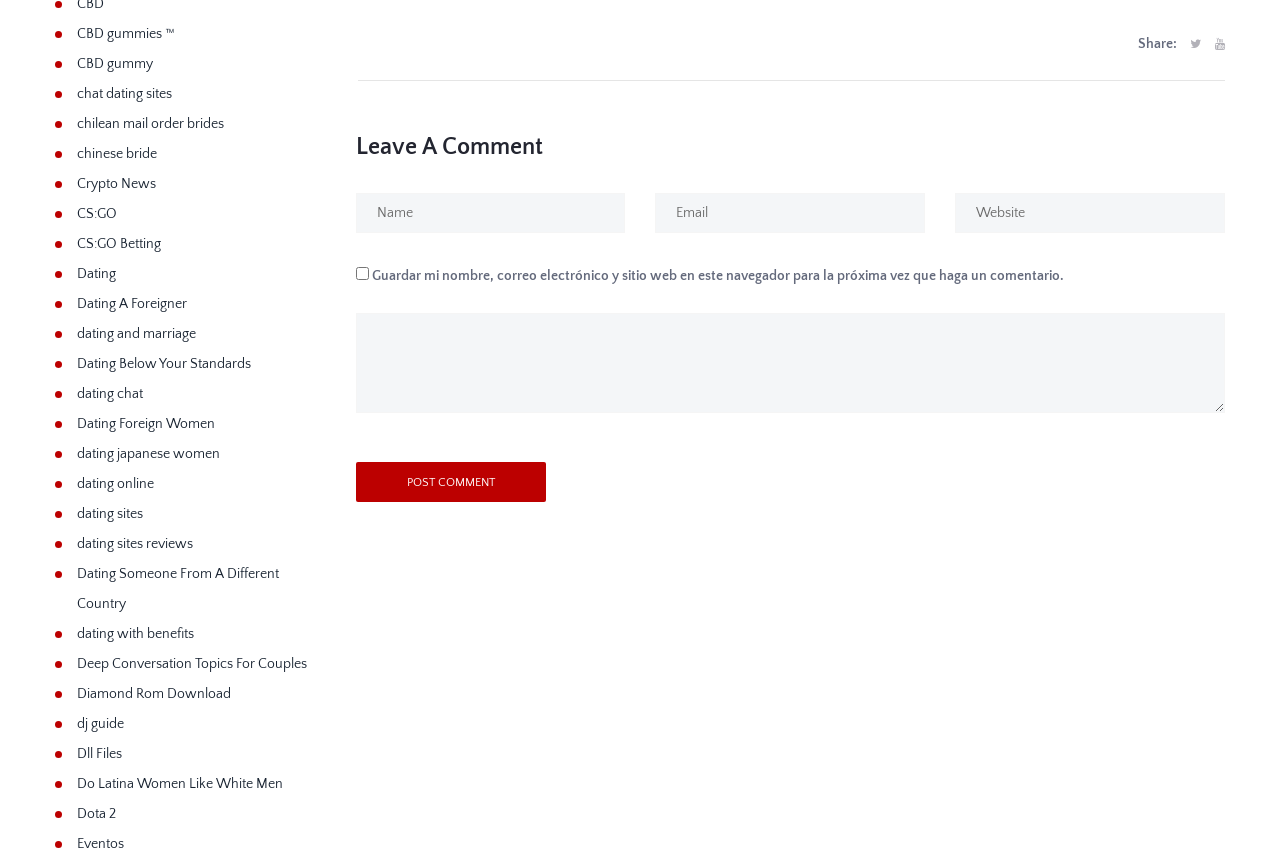Reply to the question with a single word or phrase:
How many social media links are available in the footer?

2